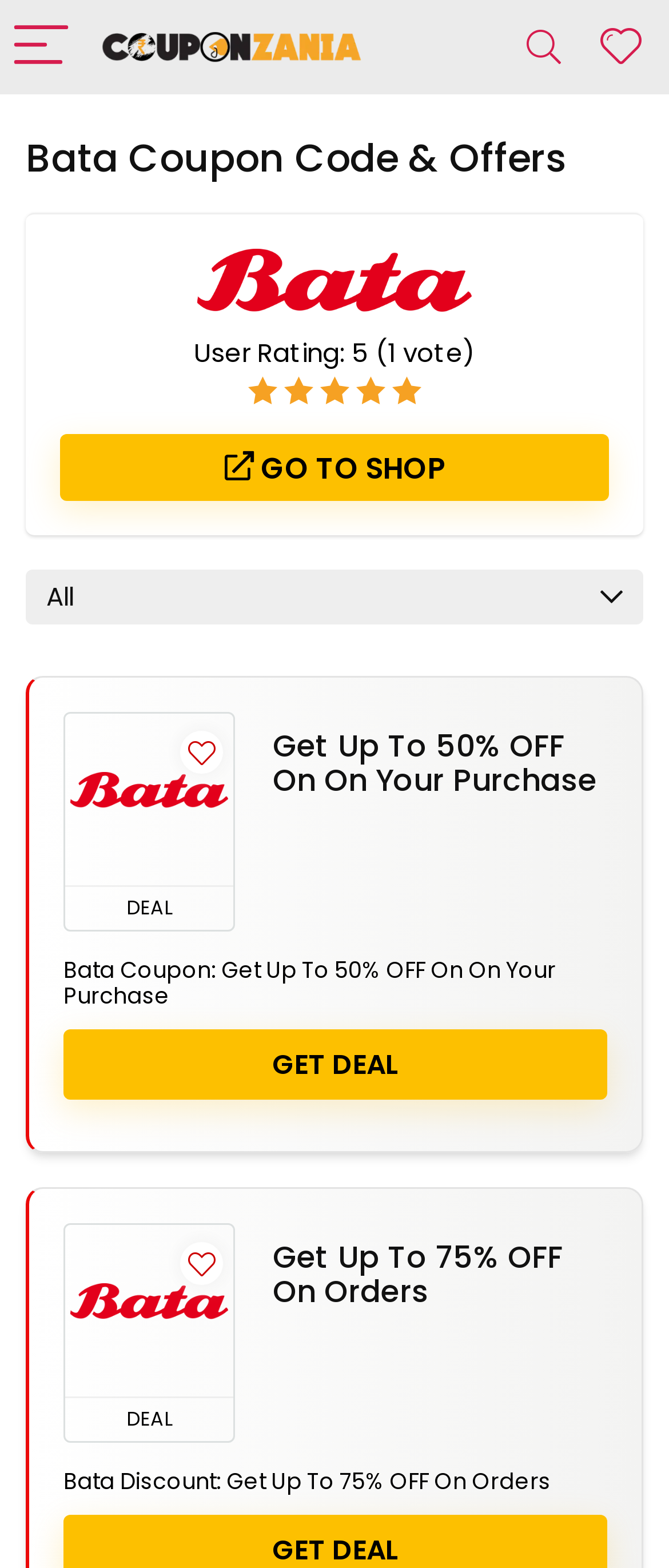Locate and provide the bounding box coordinates for the HTML element that matches this description: "Go to shop".

[0.09, 0.277, 0.91, 0.319]